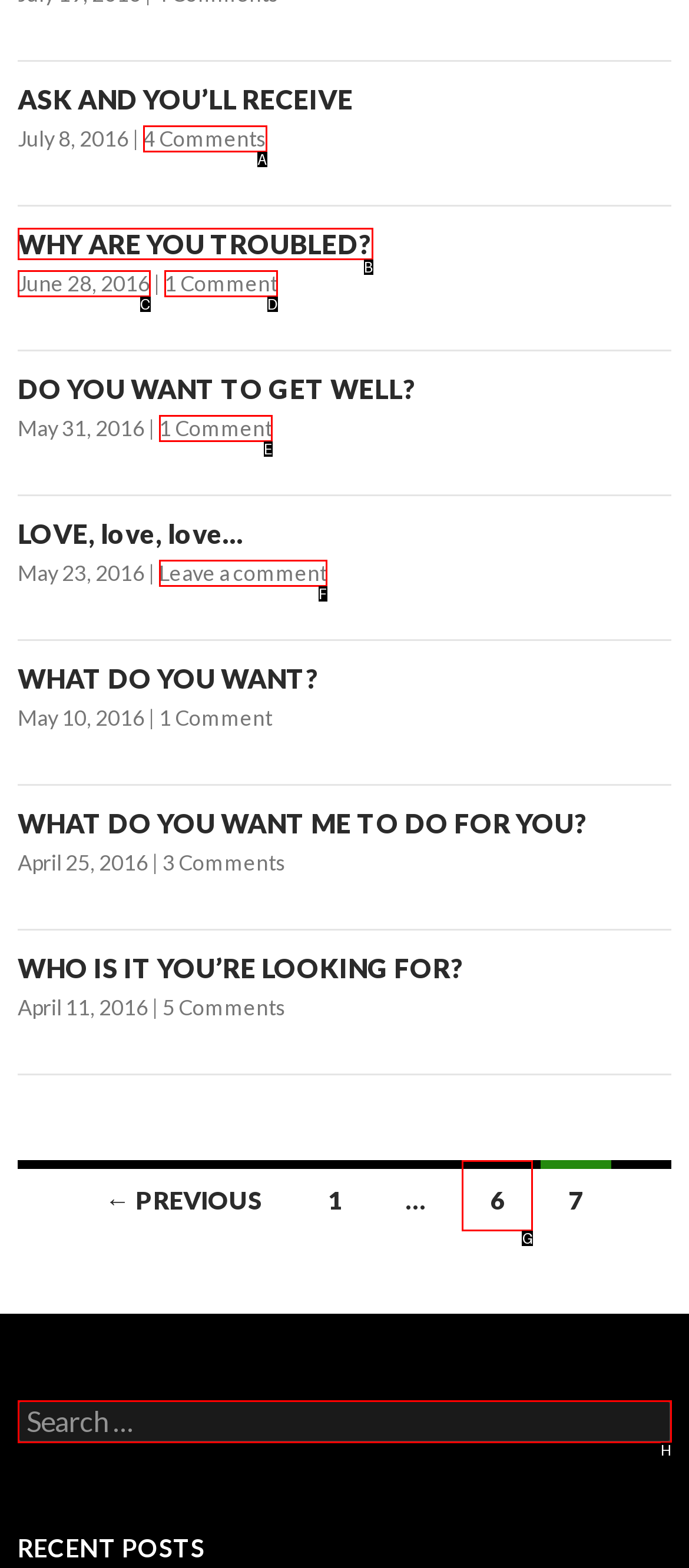From the description: 6, select the HTML element that fits best. Reply with the letter of the appropriate option.

G